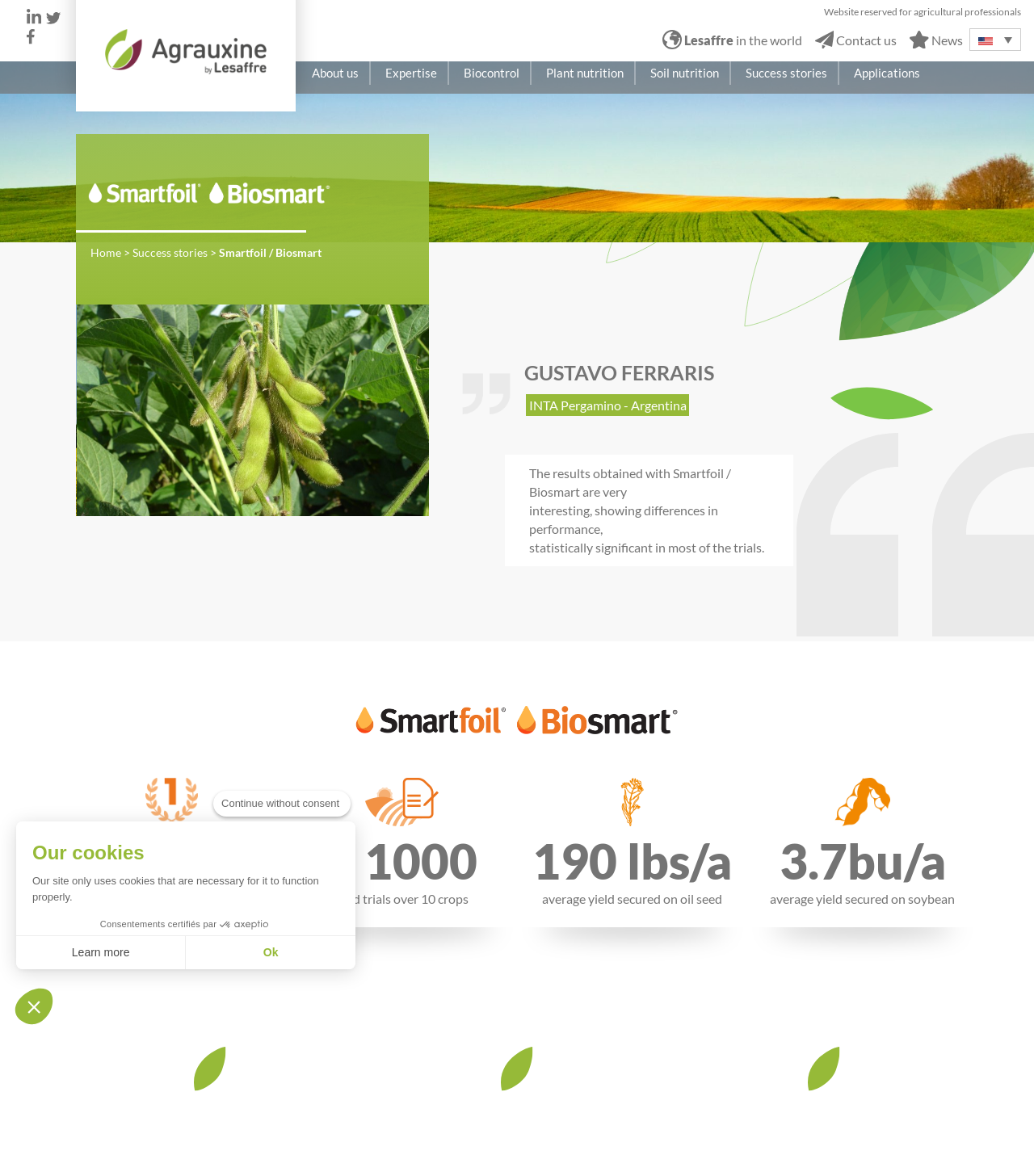Please specify the bounding box coordinates of the region to click in order to perform the following instruction: "Go to the Home page".

[0.088, 0.209, 0.117, 0.22]